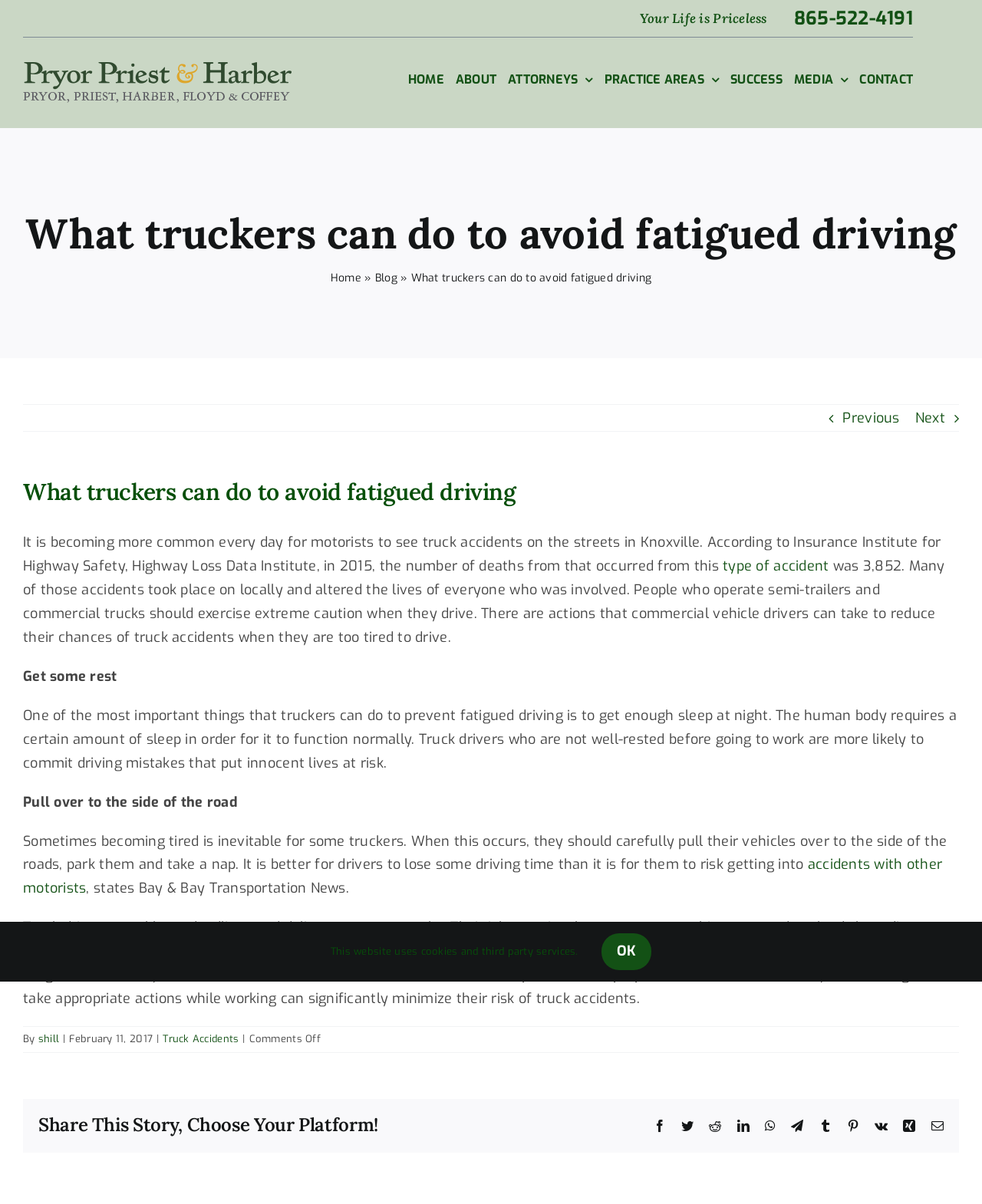How many links are in the main menu?
Please give a well-detailed answer to the question.

The main menu is located at the top of the webpage, and it contains links to HOME, ABOUT, ATTORNEYS, PRACTICE AREAS, SUCCESS, MEDIA, and CONTACT.